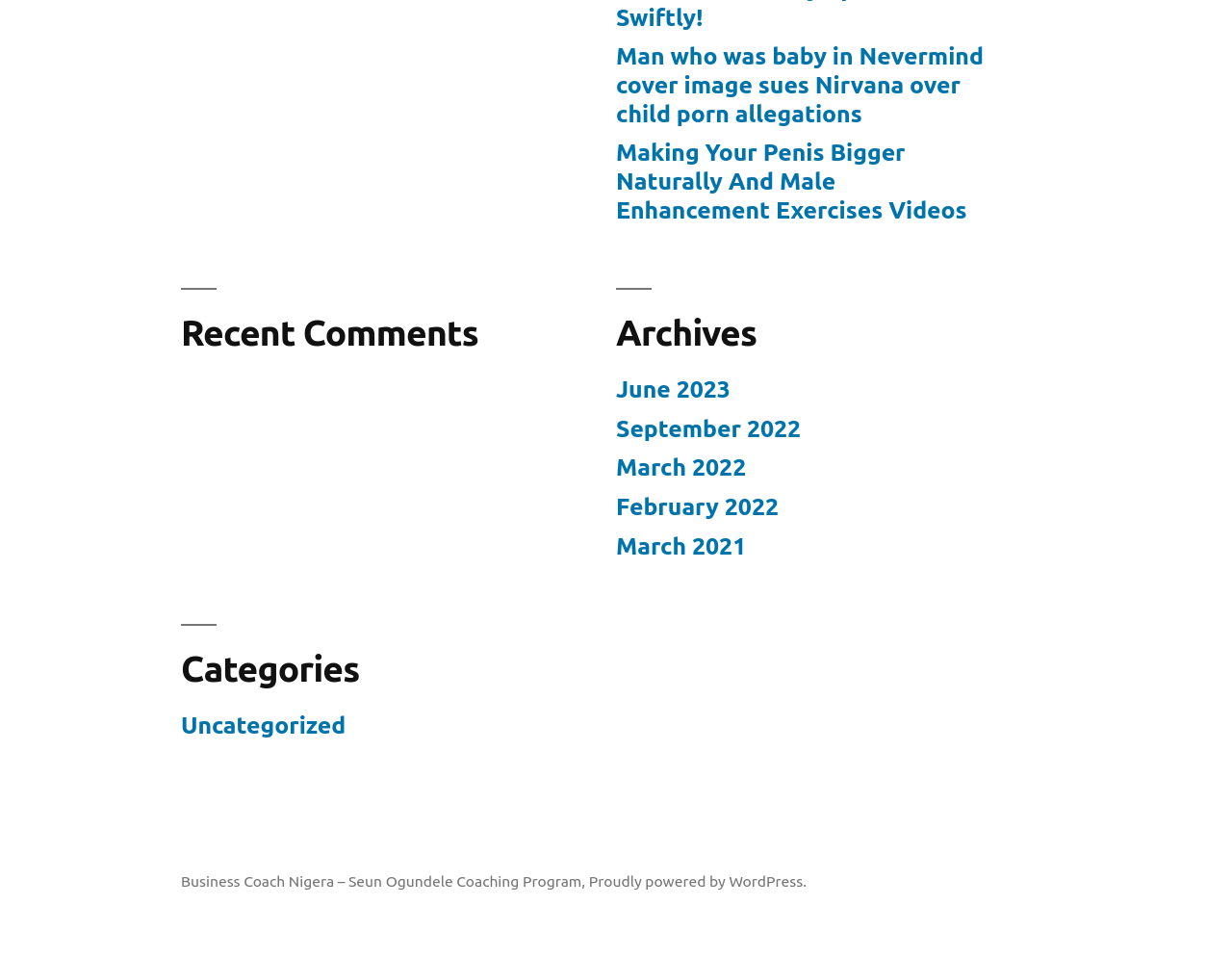Identify the bounding box coordinates for the element you need to click to achieve the following task: "Check the website powered by WordPress". Provide the bounding box coordinates as four float numbers between 0 and 1, in the form [left, top, right, bottom].

[0.478, 0.91, 0.655, 0.928]